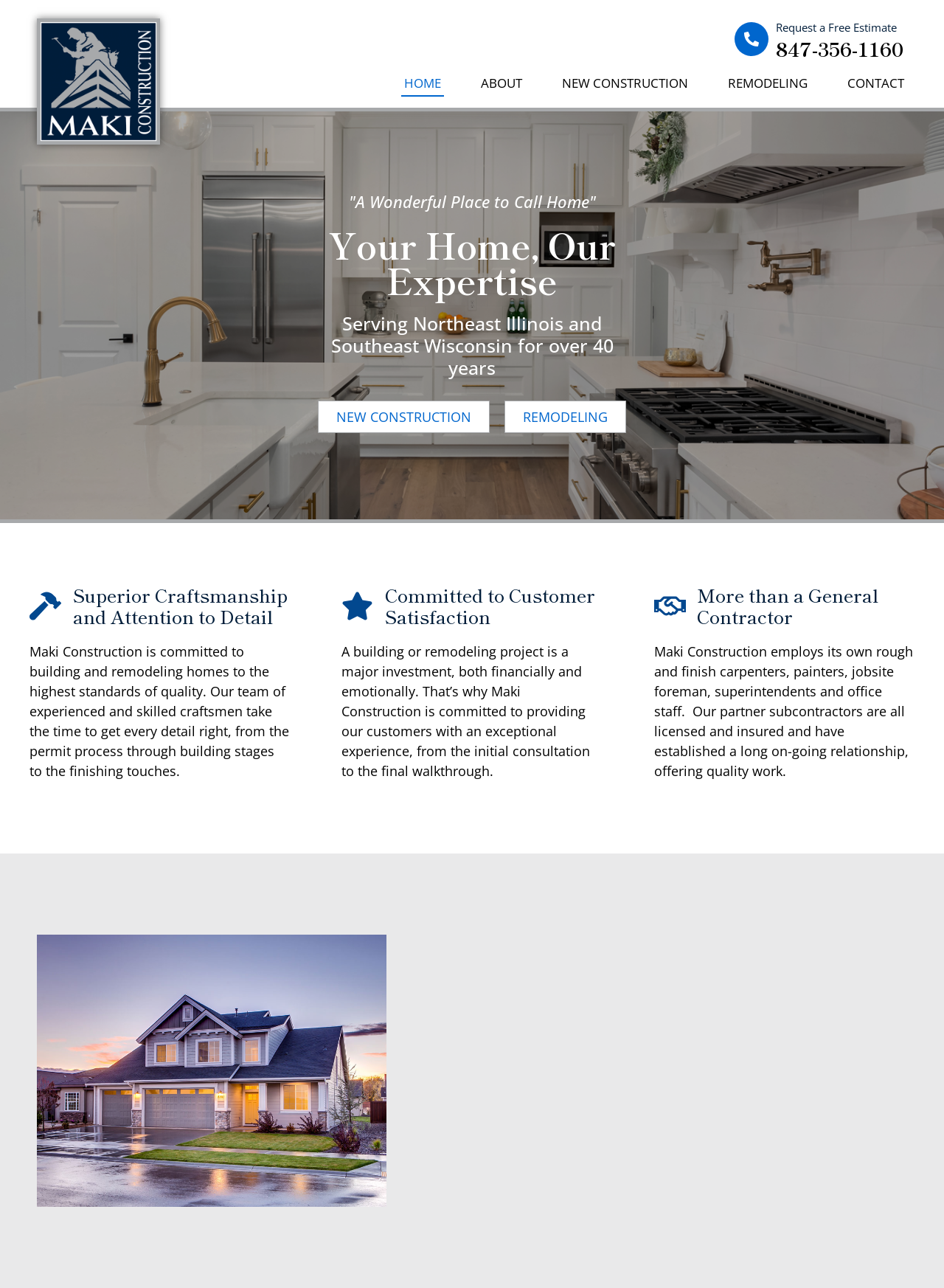Create an elaborate caption for the webpage.

The webpage is about Maki Construction, a company that provides new construction and remodeling services in Northeast Illinois. At the top left, there is a link to an unknown destination. On the top right, there are several links, including "Request a Free Estimate" with a corresponding phone number "847-356-1160". Below these links, there is a navigation menu with links to "HOME", "ABOUT", "NEW CONSTRUCTION", "REMODELING", and "CONTACT".

The main content of the webpage is divided into three sections. The first section has a heading that reads "A Wonderful Place to Call Home" and a subheading "Your Home, Our Expertise". Below this, there is a paragraph that describes Maki Construction's commitment to building and remodeling homes to the highest standards of quality.

The second section has two links, "NEW CONSTRUCTION" and "REMODELING", which are likely calls-to-action for the company's services. Below these links, there are three paragraphs that describe the company's values and services. The first paragraph emphasizes the importance of superior craftsmanship and attention to detail. The second paragraph highlights the company's commitment to customer satisfaction. The third paragraph explains that Maki Construction is more than a general contractor, employing its own staff and partnering with licensed and insured subcontractors.

Throughout the webpage, the text is organized in a clear and readable manner, with headings and paragraphs that provide a clear structure to the content.